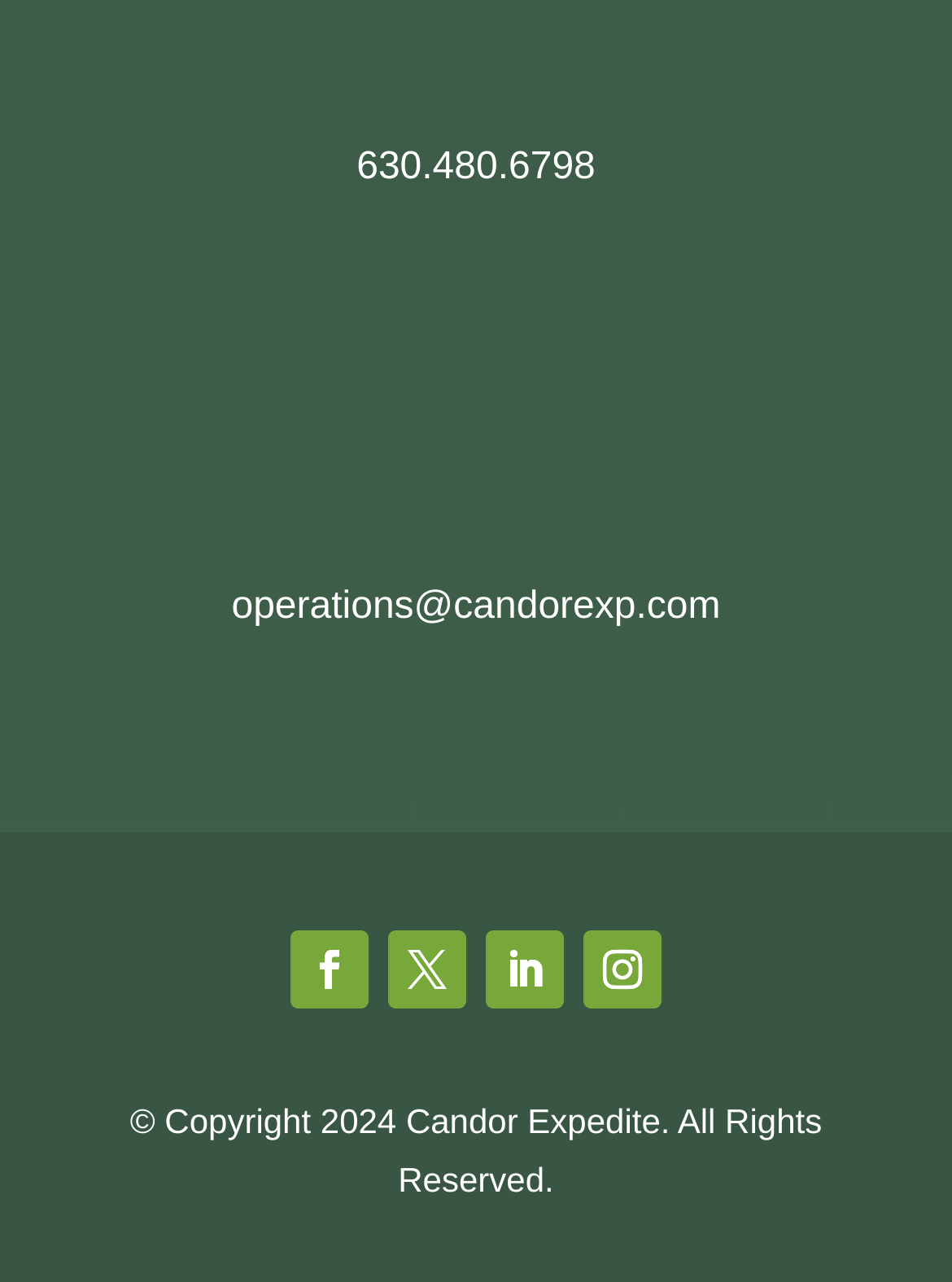Find and provide the bounding box coordinates for the UI element described here: "Follow". The coordinates should be given as four float numbers between 0 and 1: [left, top, right, bottom].

[0.305, 0.725, 0.387, 0.786]